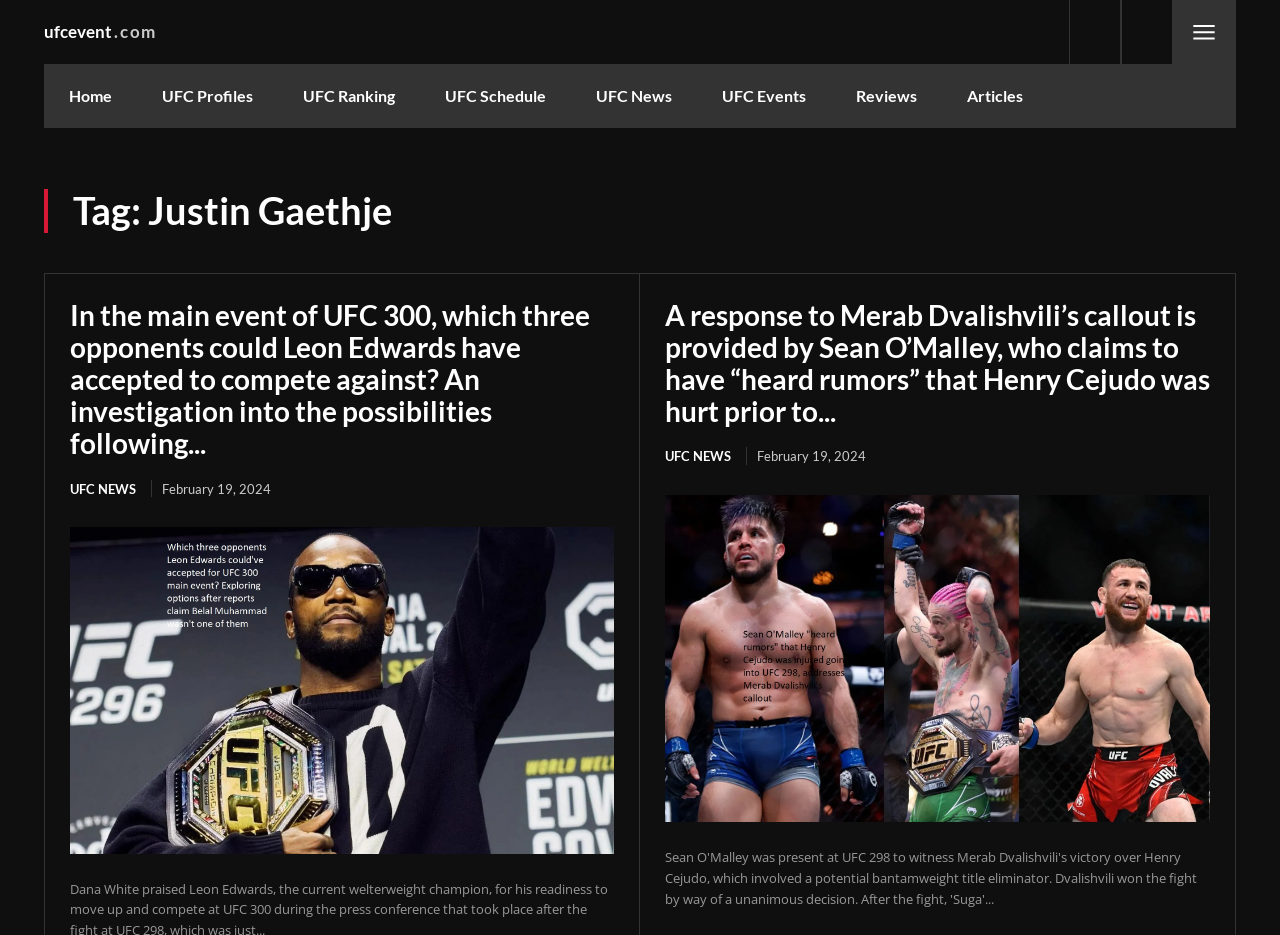Give a one-word or short phrase answer to the question: 
What is the category of the news article about Sean O'Malley?

UFC NEWS